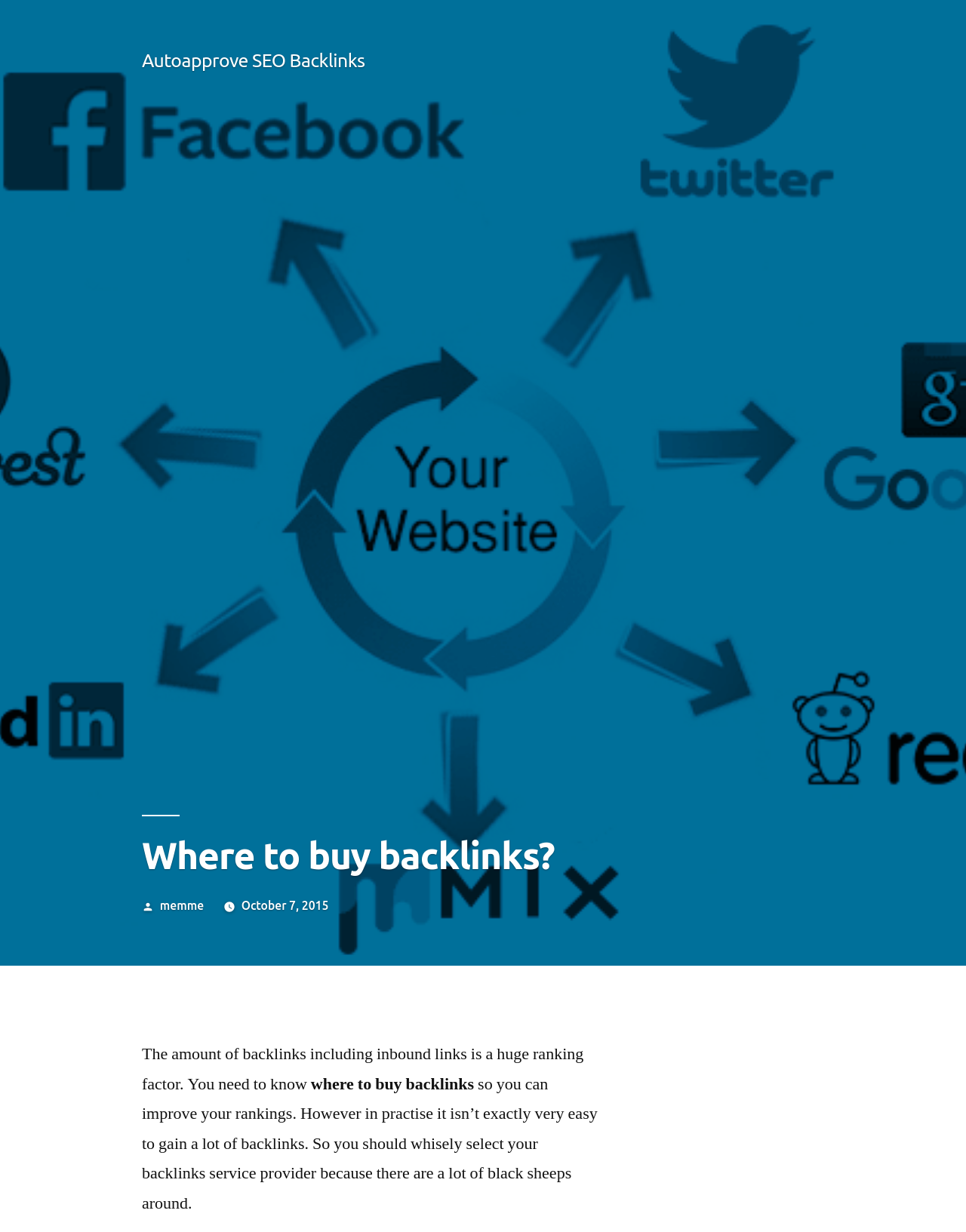Identify the title of the webpage and provide its text content.

Where to buy backlinks?